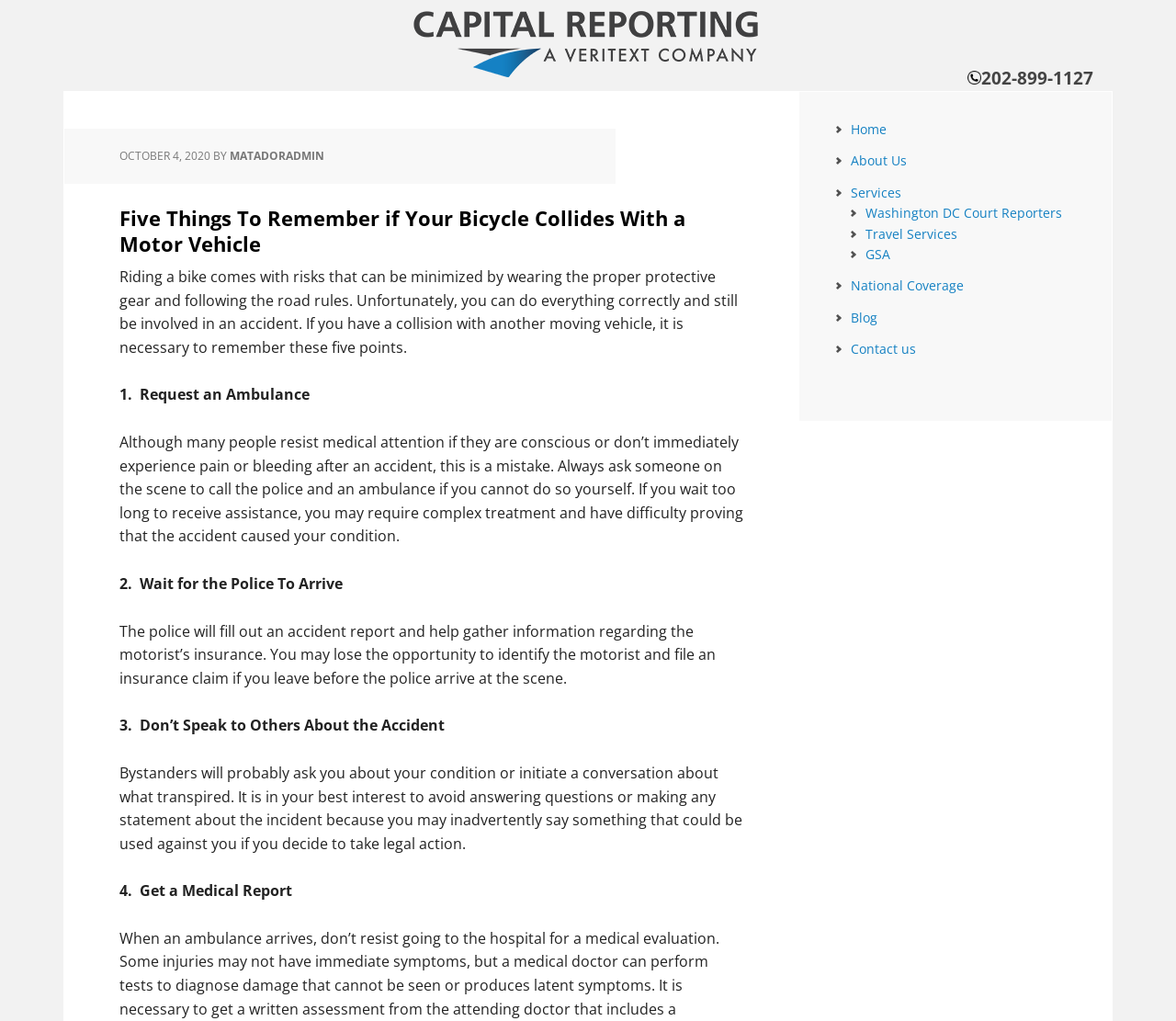Find the bounding box coordinates corresponding to the UI element with the description: "GSA". The coordinates should be formatted as [left, top, right, bottom], with values as floats between 0 and 1.

[0.736, 0.24, 0.757, 0.257]